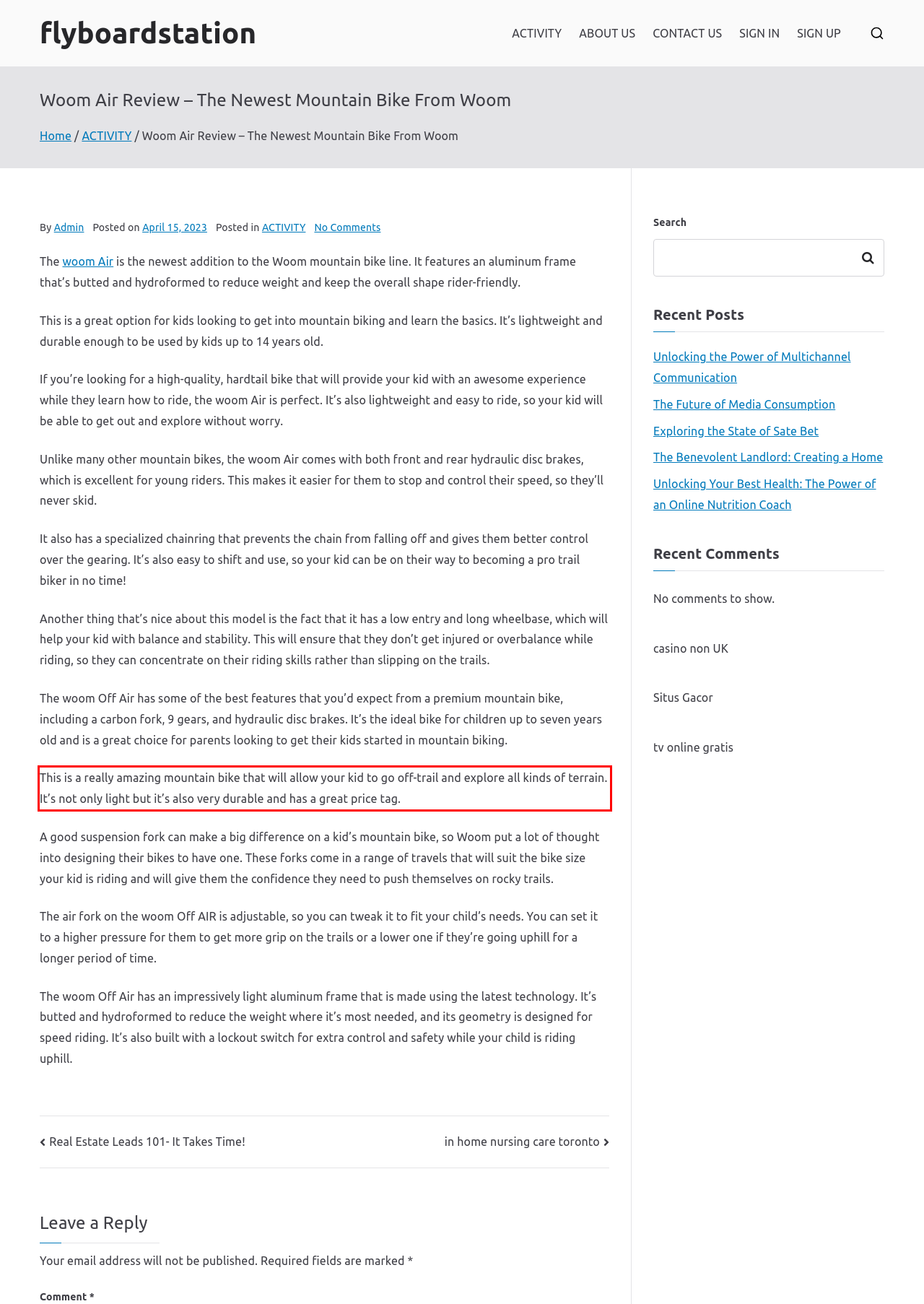You are given a screenshot of a webpage with a UI element highlighted by a red bounding box. Please perform OCR on the text content within this red bounding box.

This is a really amazing mountain bike that will allow your kid to go off-trail and explore all kinds of terrain. It’s not only light but it’s also very durable and has a great price tag.